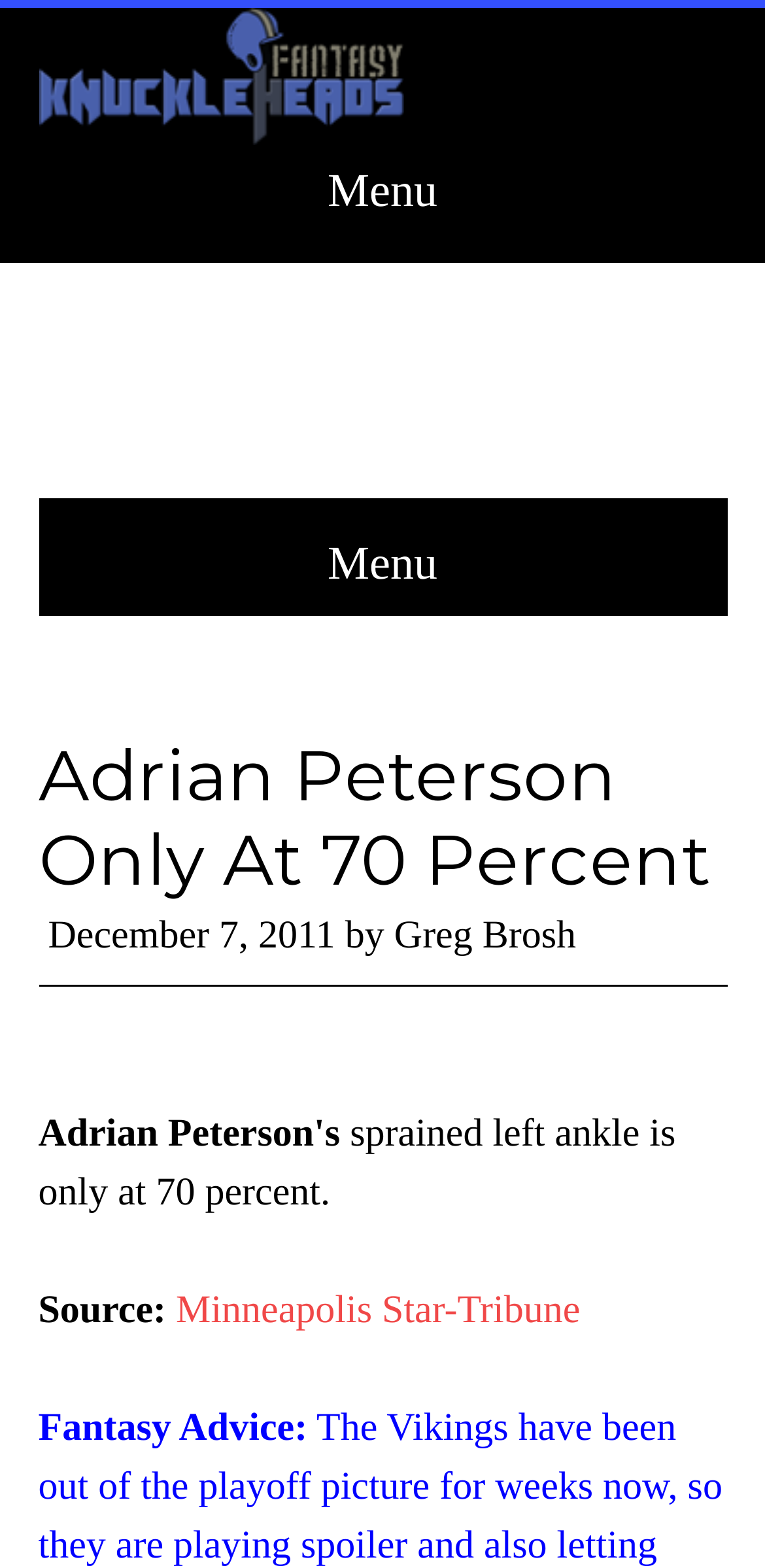What is the source of the information?
Please provide a full and detailed response to the question.

The source of the information can be found by looking at the section below the main article text, where it says 'Source:' followed by a link to 'Minneapolis Star-Tribune'.